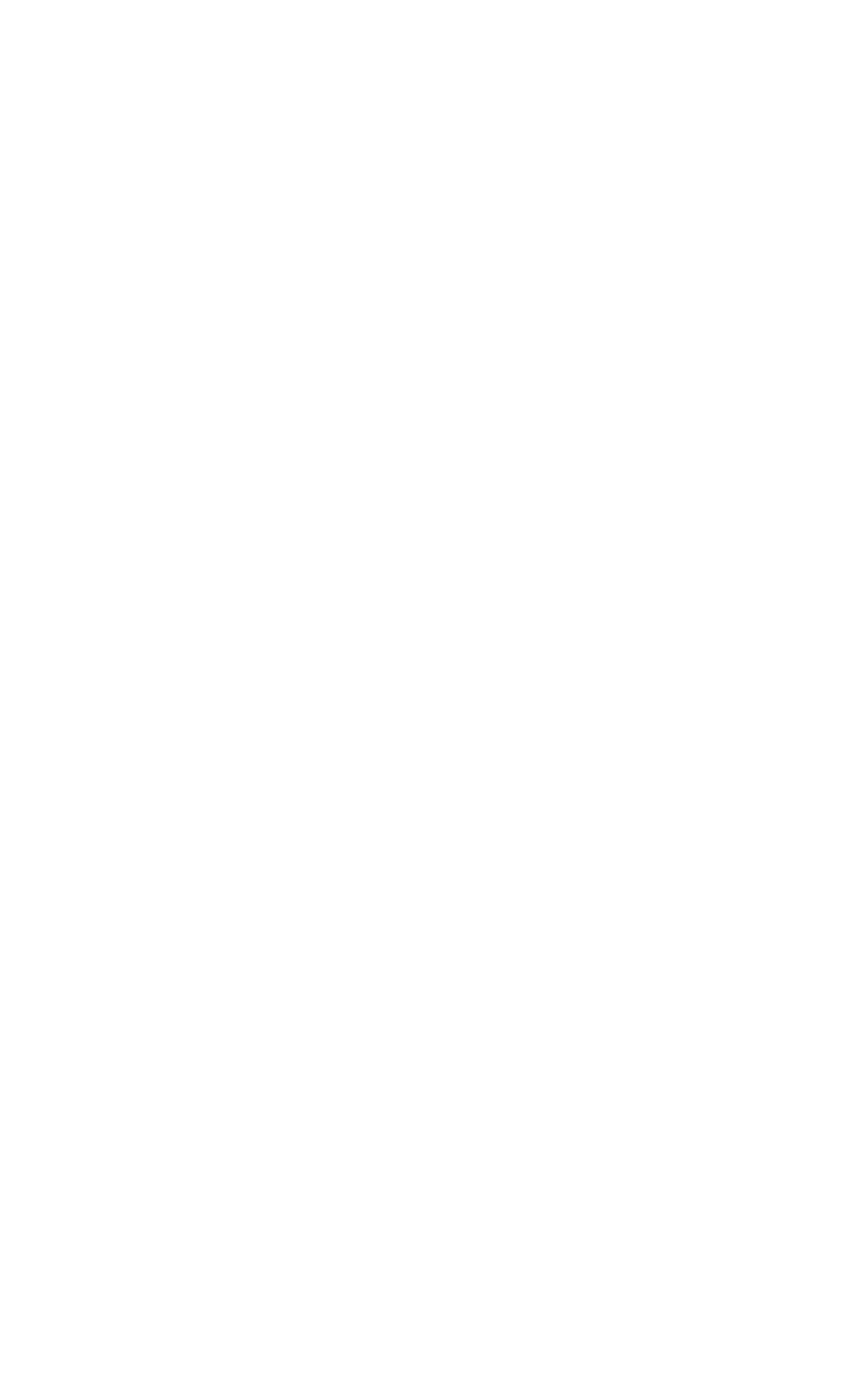Indicate the bounding box coordinates of the clickable region to achieve the following instruction: "Learn about 'Histoires et cultures culinaires'."

[0.05, 0.725, 0.527, 0.749]